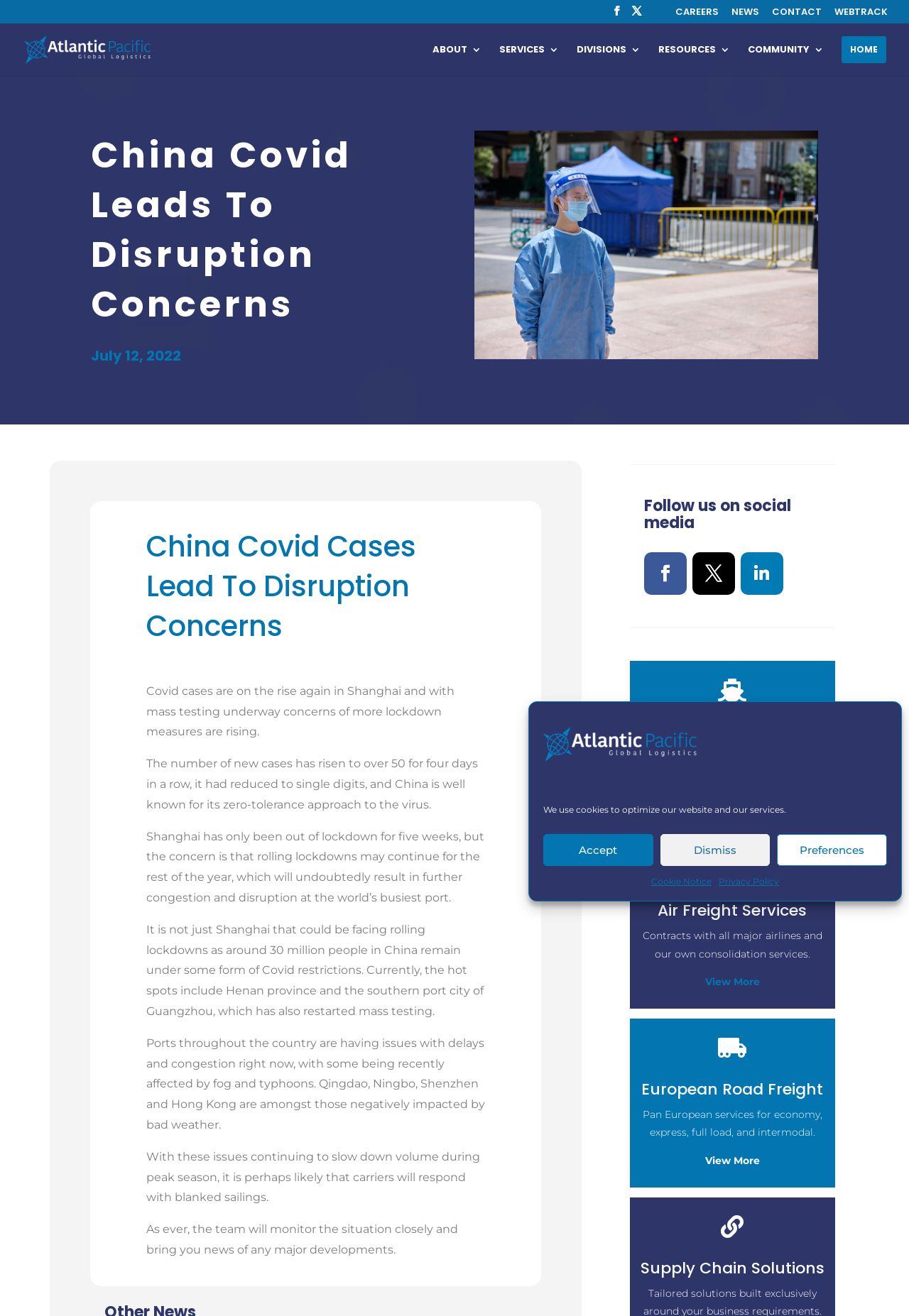Where are the company's offices located?
Answer the question with a detailed explanation, including all necessary information.

The webpage provides the company's contact information, including addresses for its offices in Basildon and Manchester, with detailed addresses and phone numbers.